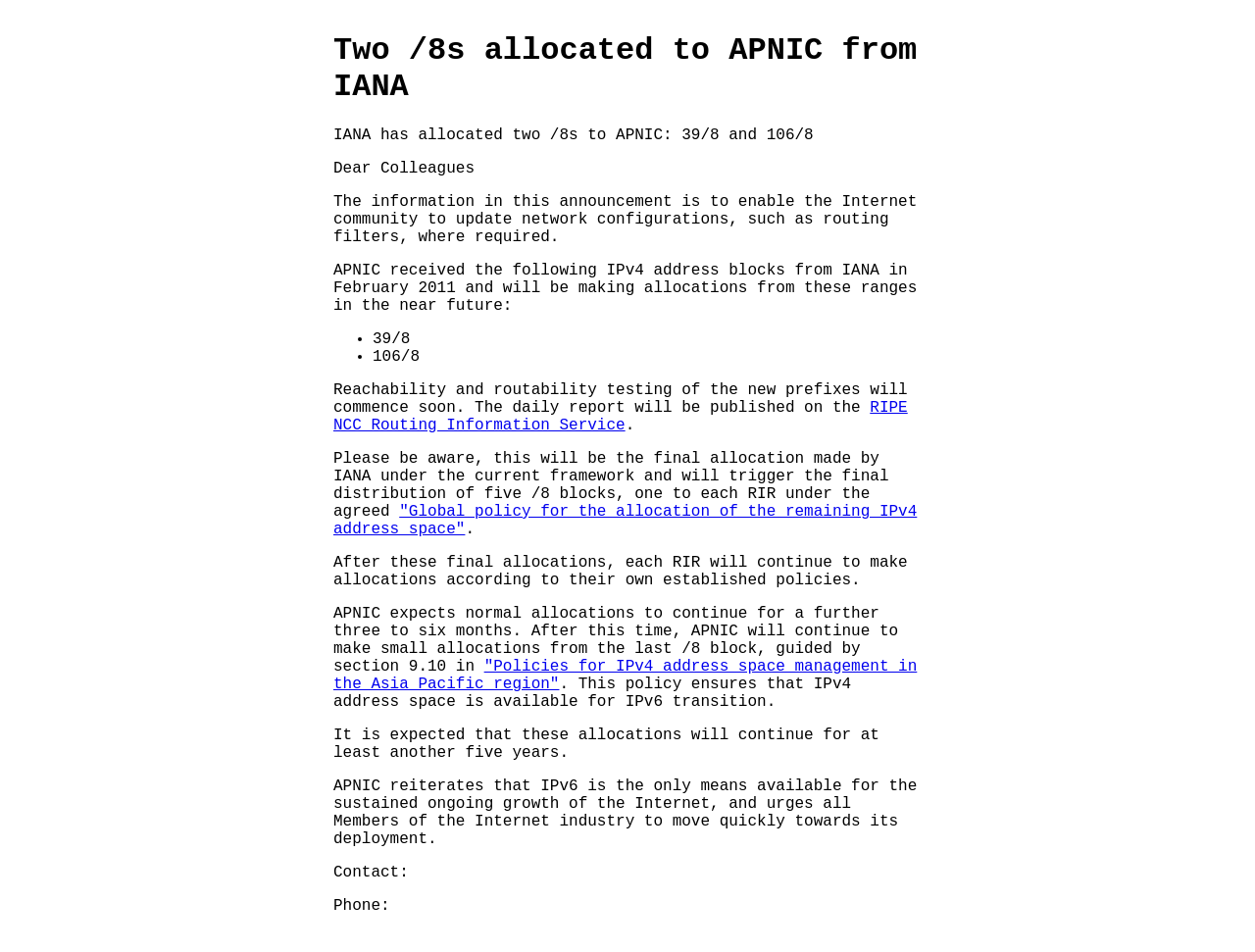From the webpage screenshot, identify the region described by RIPE NCC Routing Information Service. Provide the bounding box coordinates as (top-left x, top-left y, bottom-right x, bottom-right y), with each value being a floating point number between 0 and 1.

[0.266, 0.419, 0.723, 0.456]